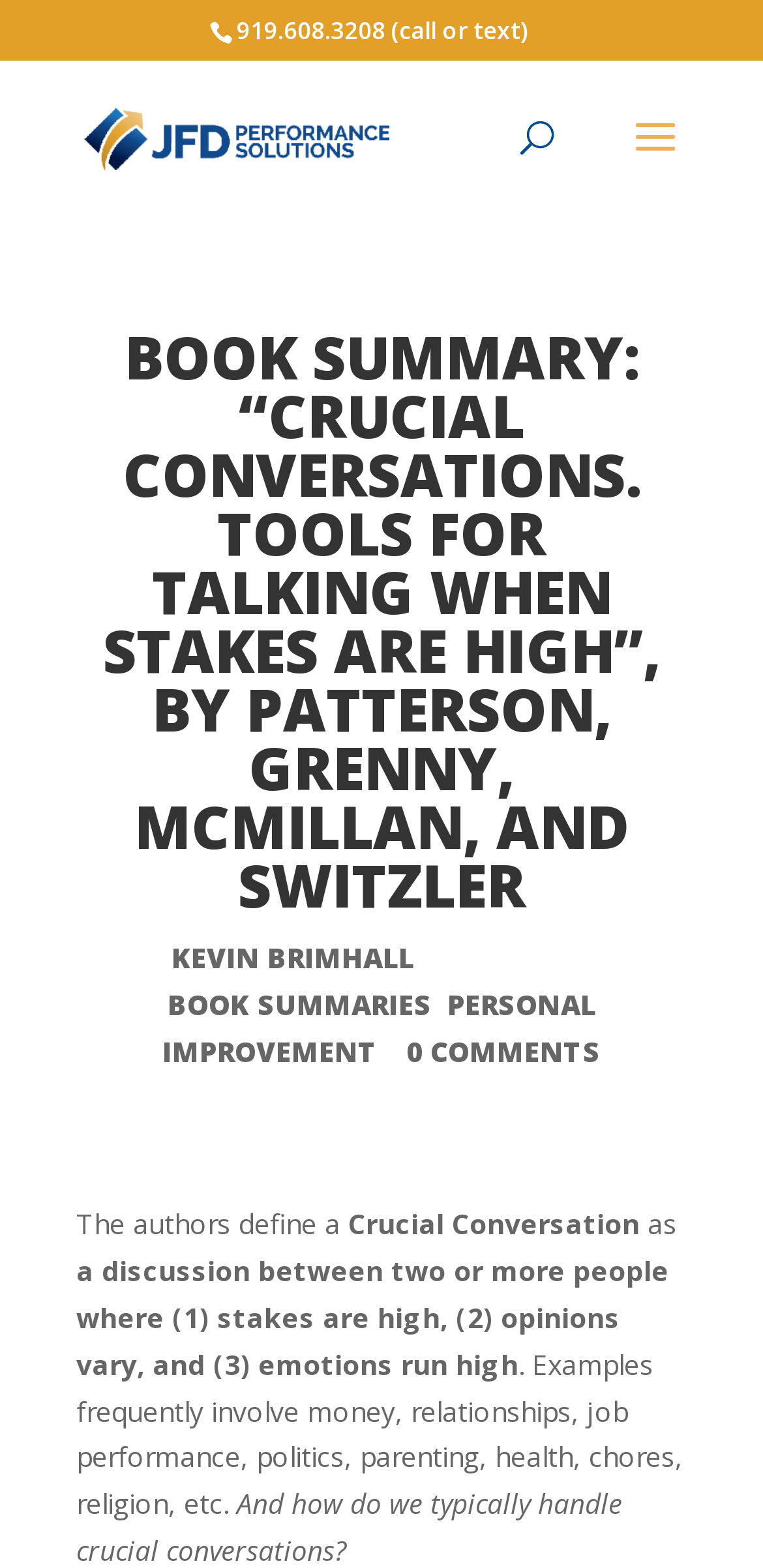Analyze the image and deliver a detailed answer to the question: What is a crucial conversation?

I found the definition of a crucial conversation by looking at the paragraph below the main heading, where I saw a static text element with the definition 'a discussion between two or more people where (1) stakes are high, (2) opinions vary, and (3) emotions run high'.